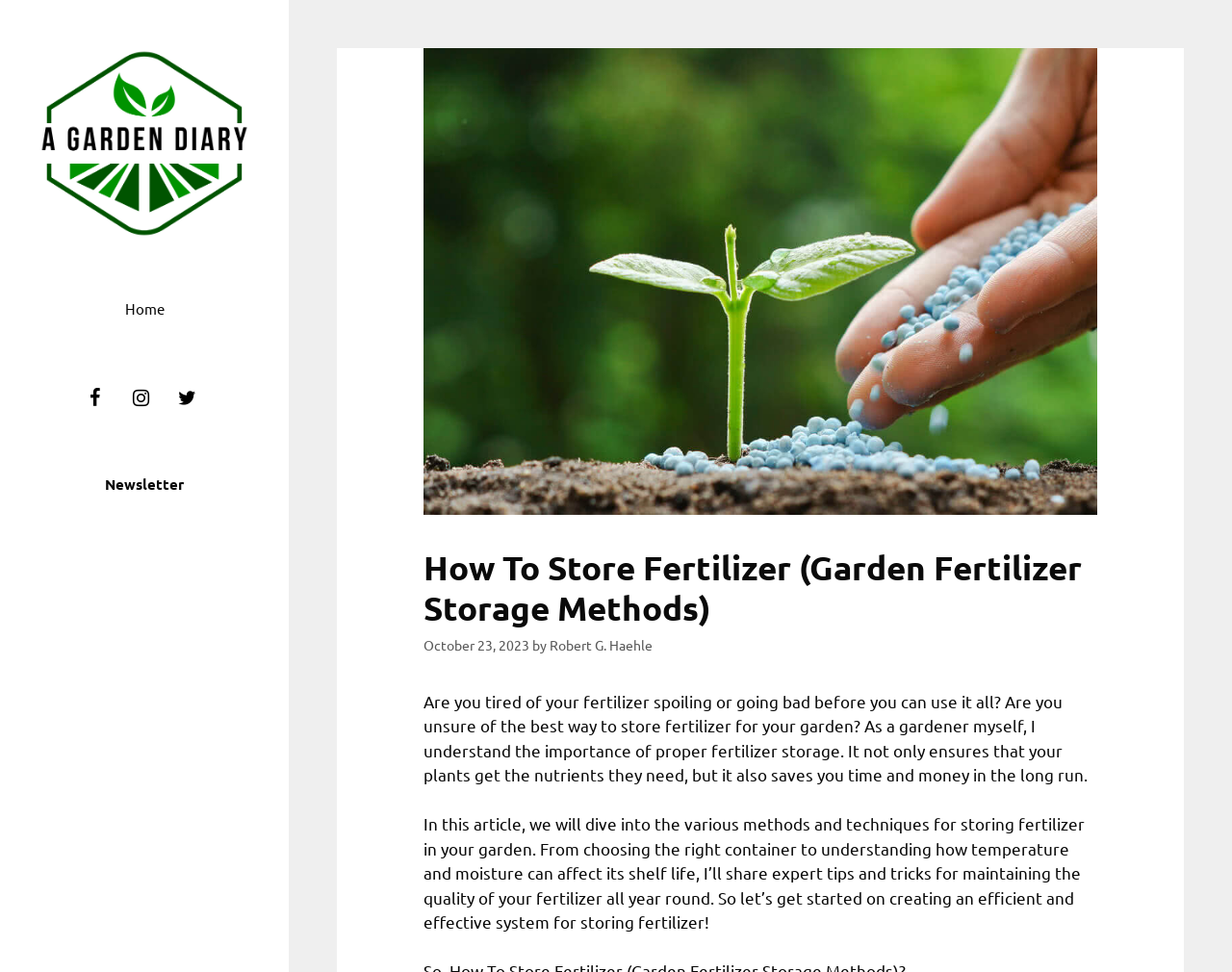Extract the bounding box coordinates for the UI element described by the text: "aria-label="Facebook" title="Facebook"". The coordinates should be in the form of [left, top, right, bottom] with values between 0 and 1.

[0.061, 0.39, 0.092, 0.43]